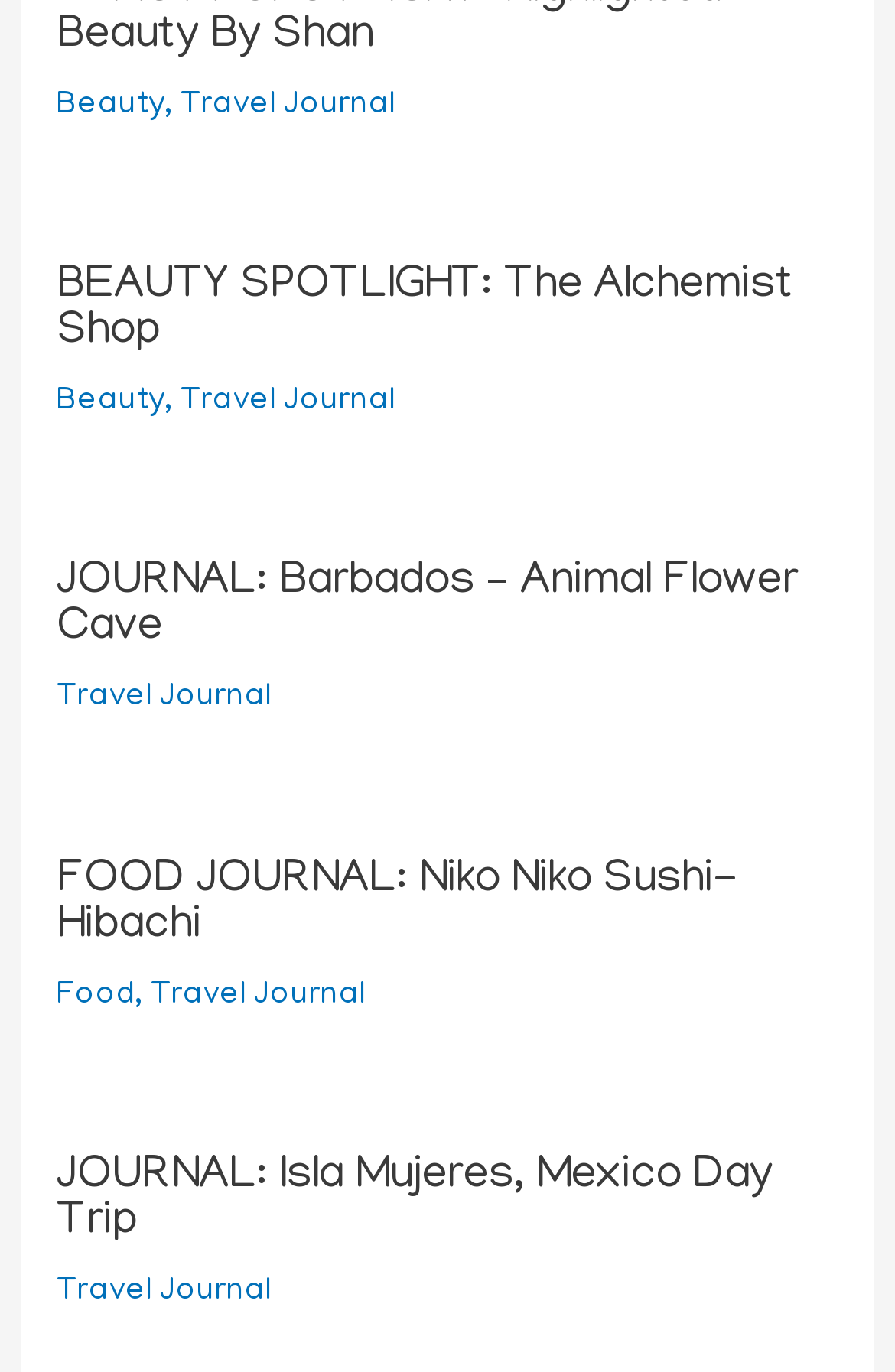Locate the bounding box coordinates of the area where you should click to accomplish the instruction: "Explore JOURNAL: Barbados – Animal Flower Cave".

[0.063, 0.407, 0.891, 0.477]